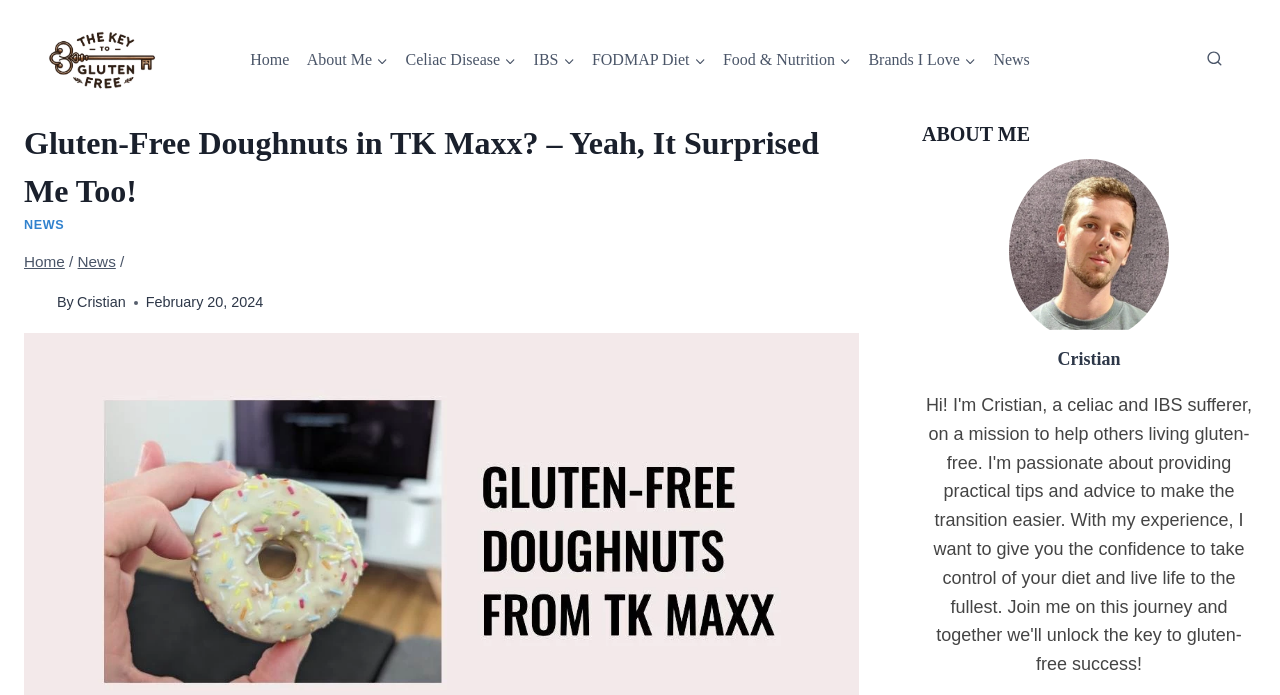Identify and provide the main heading of the webpage.

Gluten-Free Doughnuts in TK Maxx? – Yeah, It Surprised Me Too!